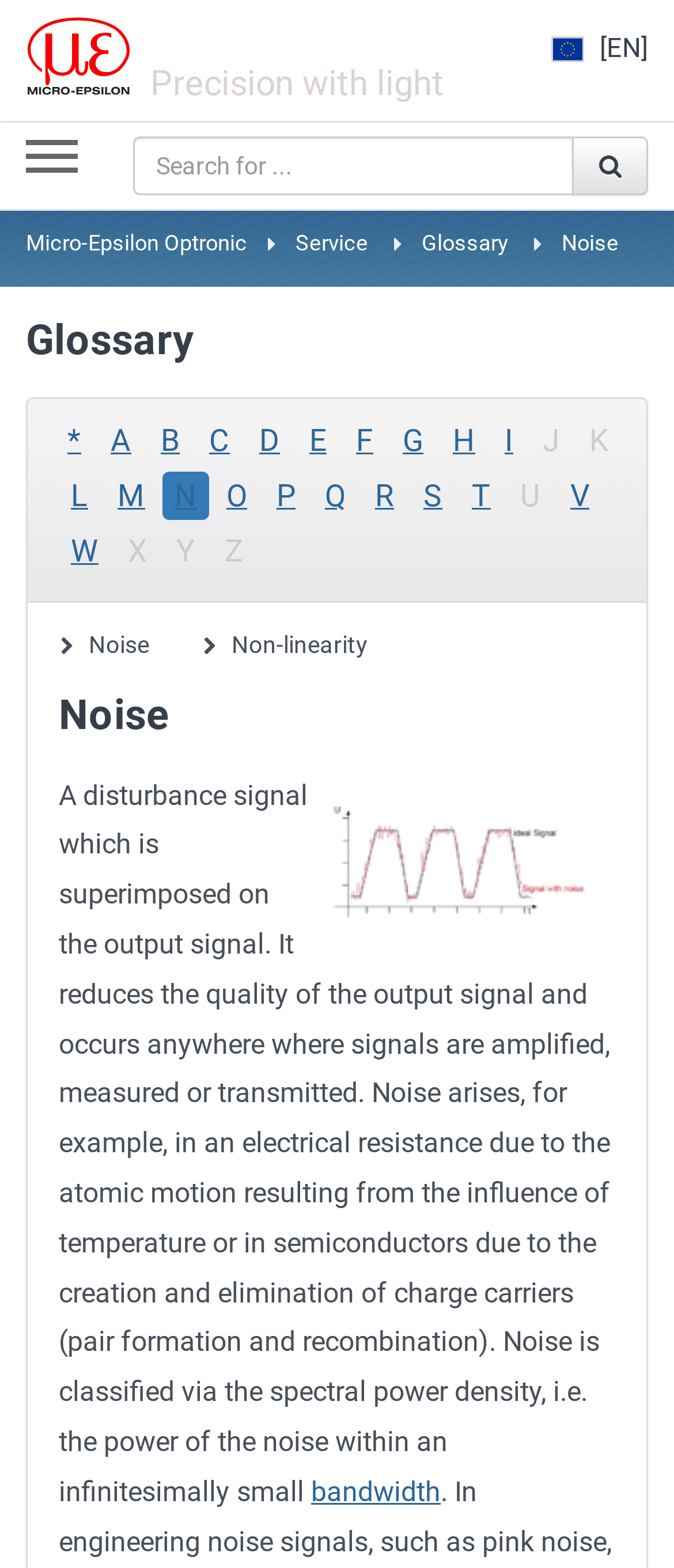What is the classification basis of noise?
Examine the image closely and answer the question with as much detail as possible.

The classification basis of noise can be found in the description of noise on the webpage, which states that noise is classified via the spectral power density, i.e. the power of the noise within an infinitesimally small bandwidth.